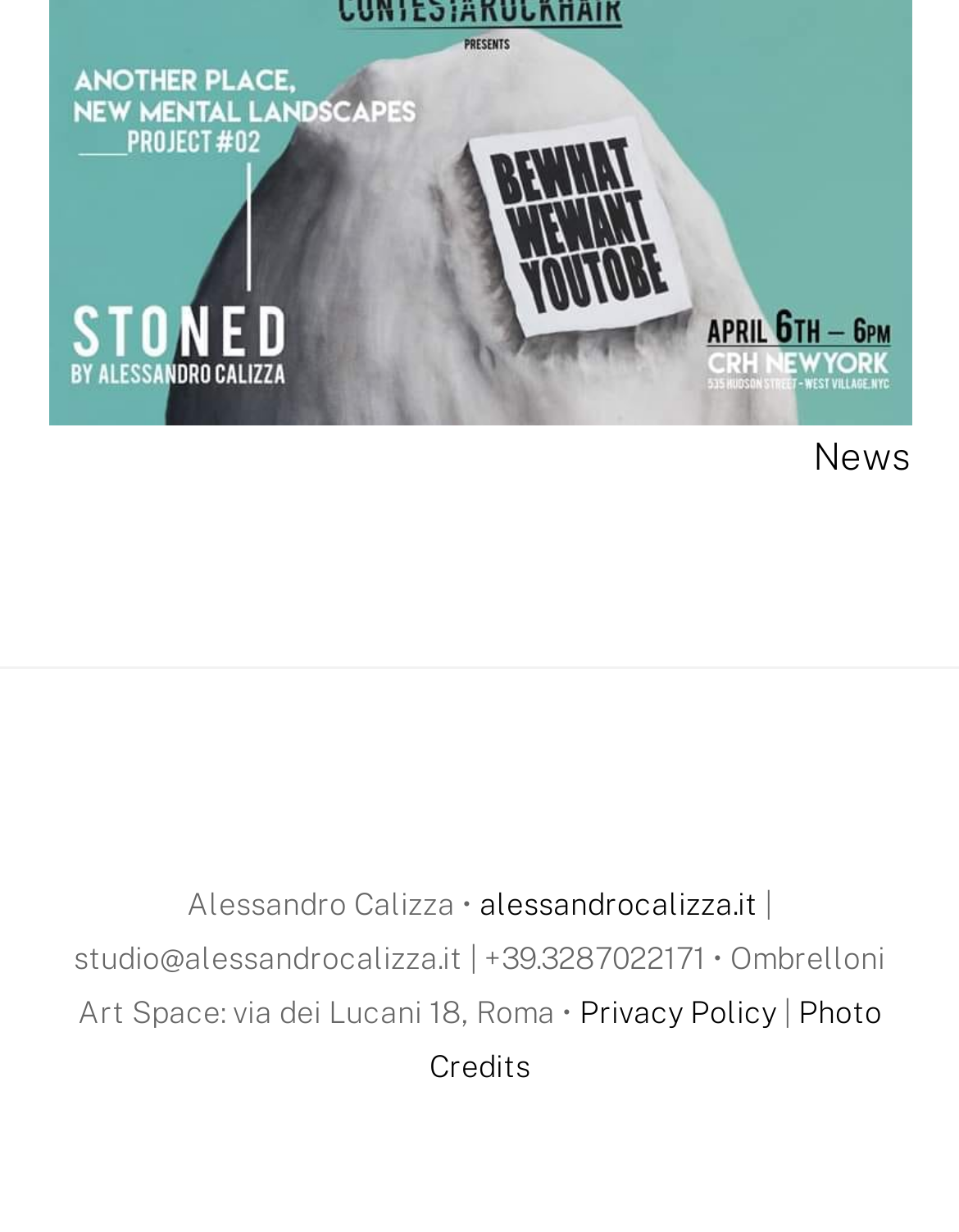What is the address?
Using the image as a reference, answer the question with a short word or phrase.

via dei Lucani 18, Roma